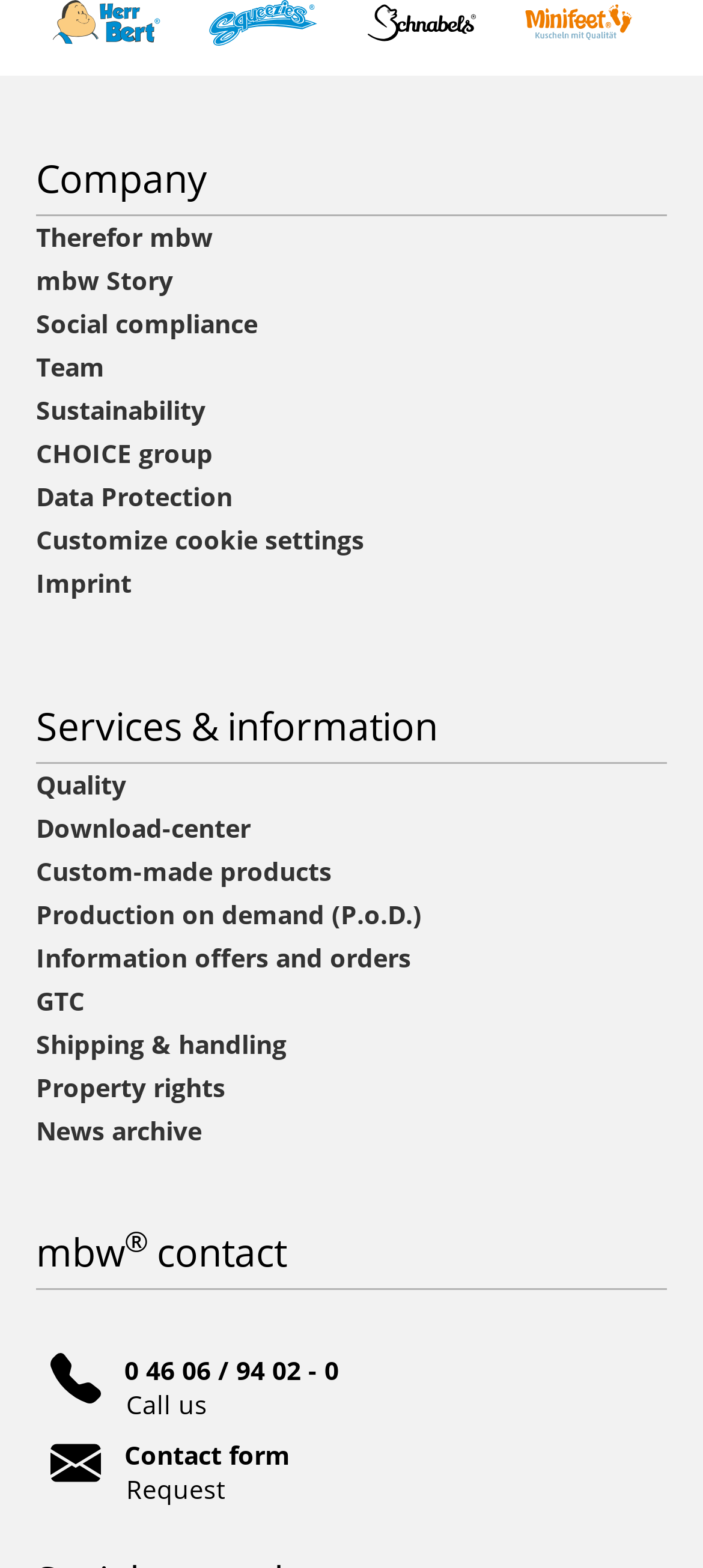Respond with a single word or phrase to the following question:
What is the company's stance on sustainability?

Sustainability